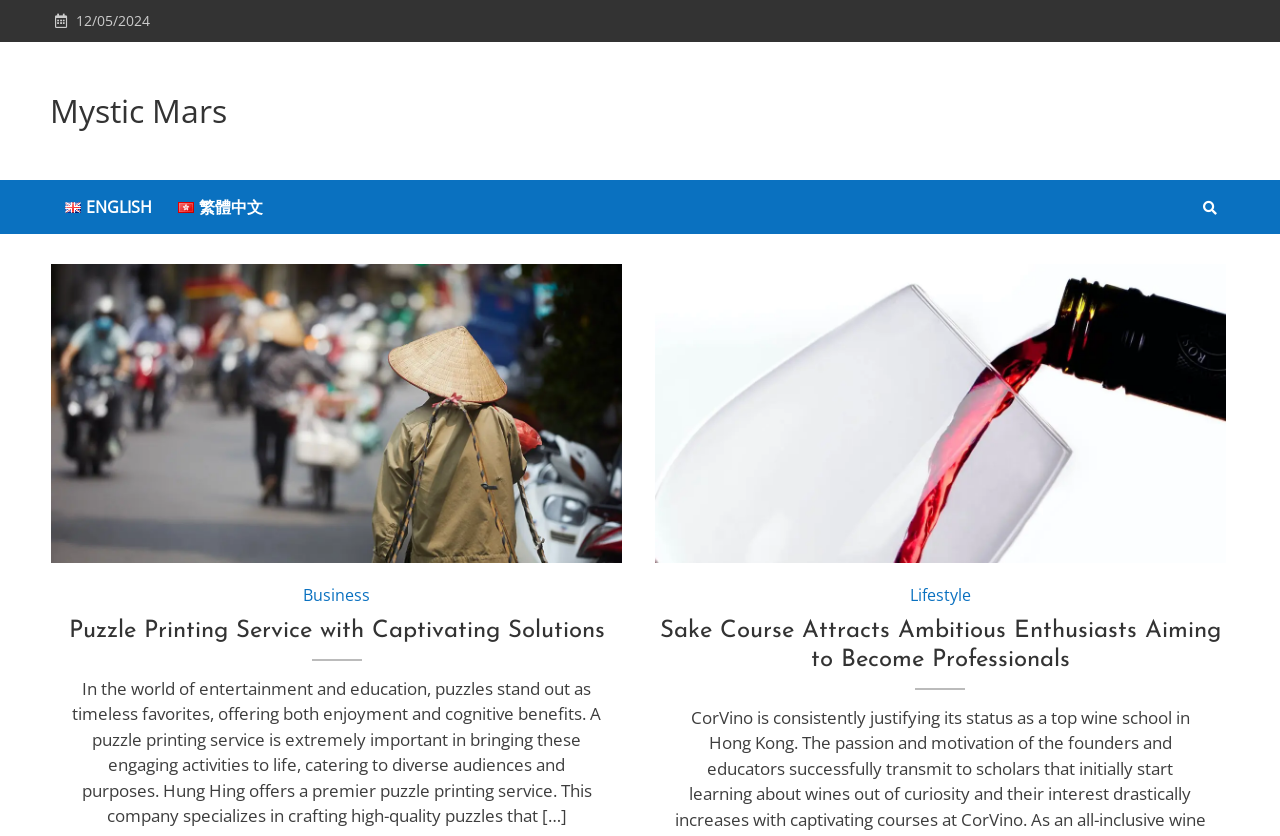Using the element description provided, determine the bounding box coordinates in the format (top-left x, top-left y, bottom-right x, bottom-right y). Ensure that all values are floating point numbers between 0 and 1. Element description: Mystic Mars

[0.039, 0.104, 0.177, 0.161]